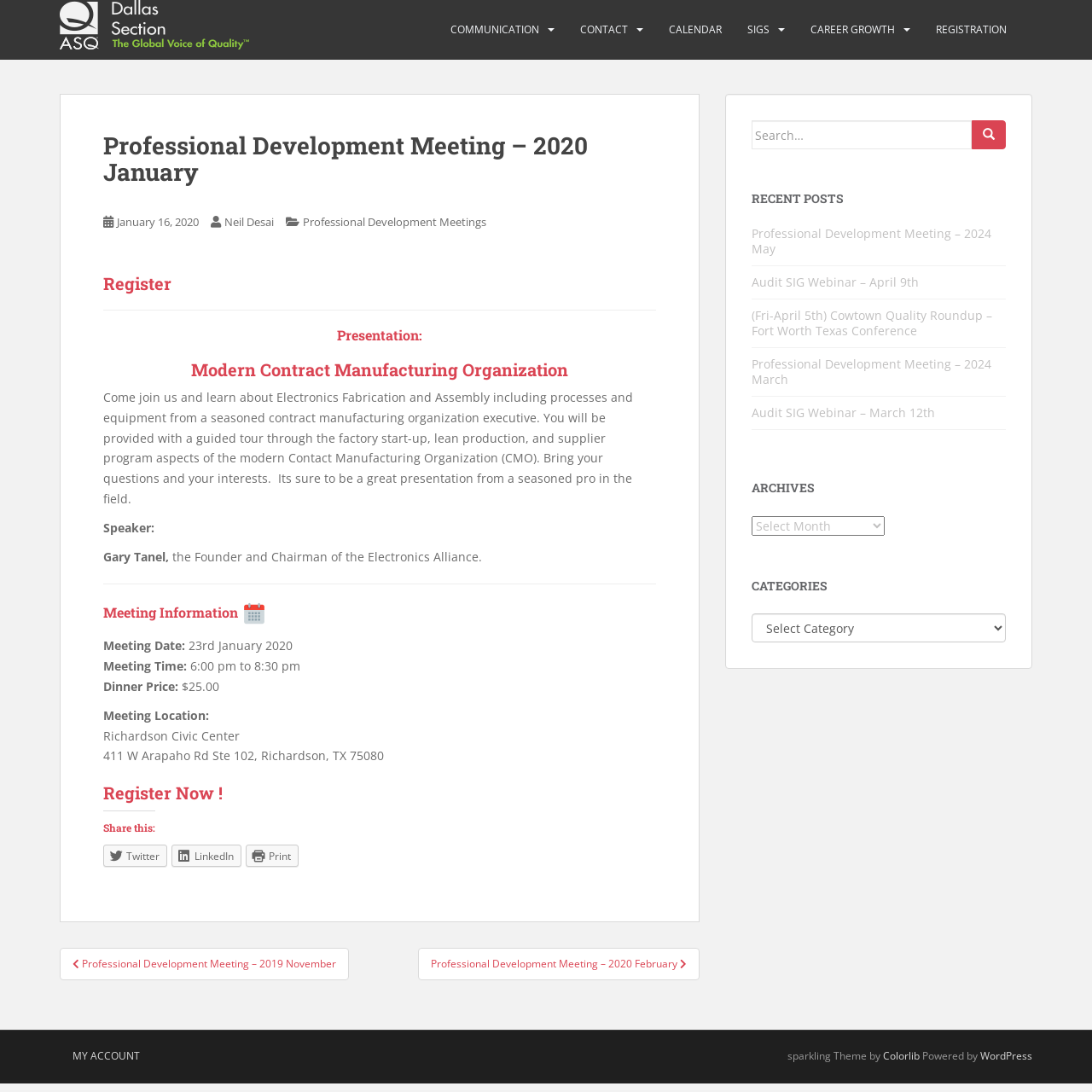Please identify the bounding box coordinates of the element I should click to complete this instruction: 'Click on the 'Register' link'. The coordinates should be given as four float numbers between 0 and 1, like this: [left, top, right, bottom].

[0.095, 0.25, 0.157, 0.27]